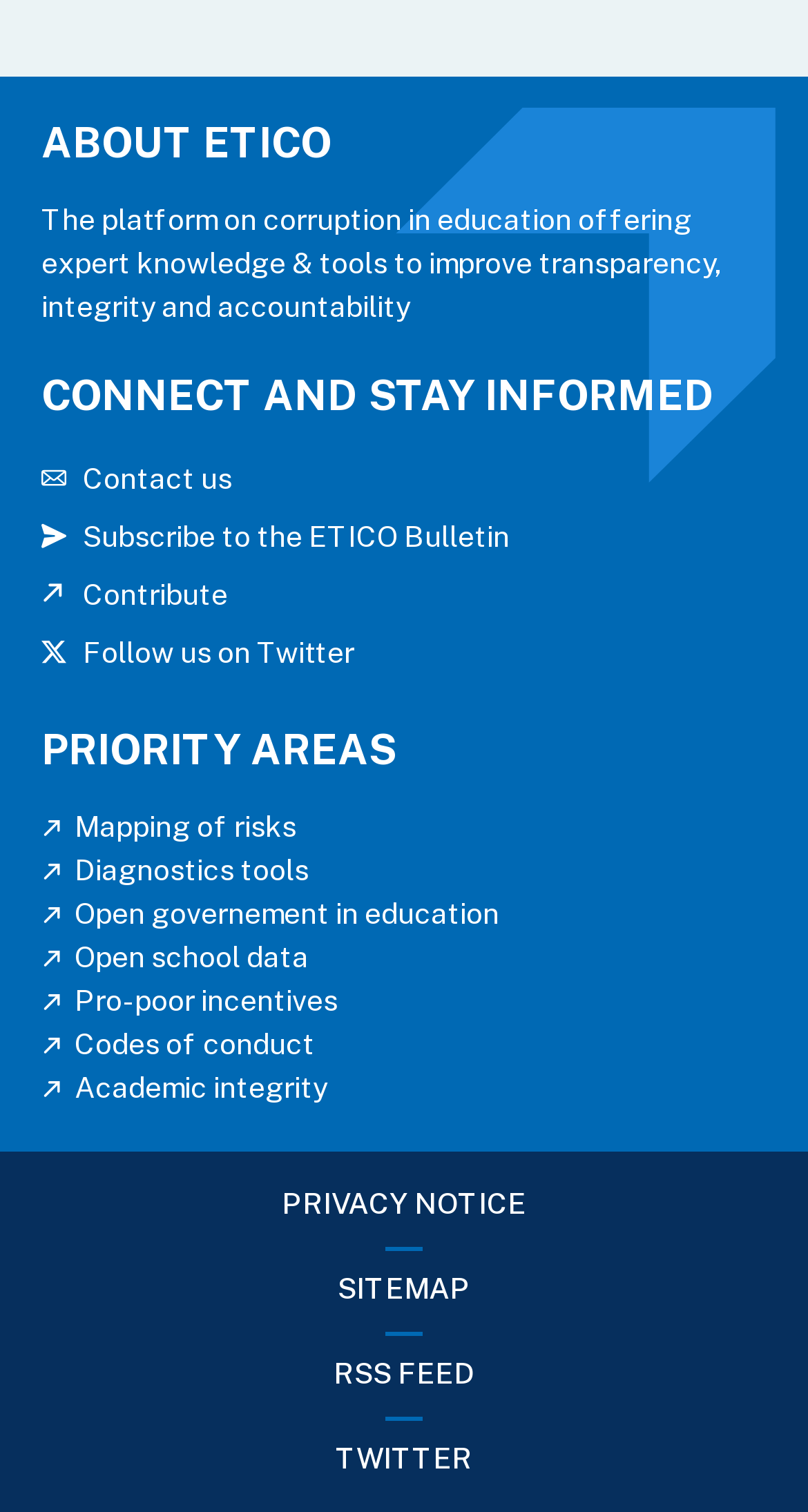Refer to the screenshot and give an in-depth answer to this question: What is the name of the platform?

The name of the platform can be found in the heading element 'ABOUT ETICO' which is located at the top of the page.